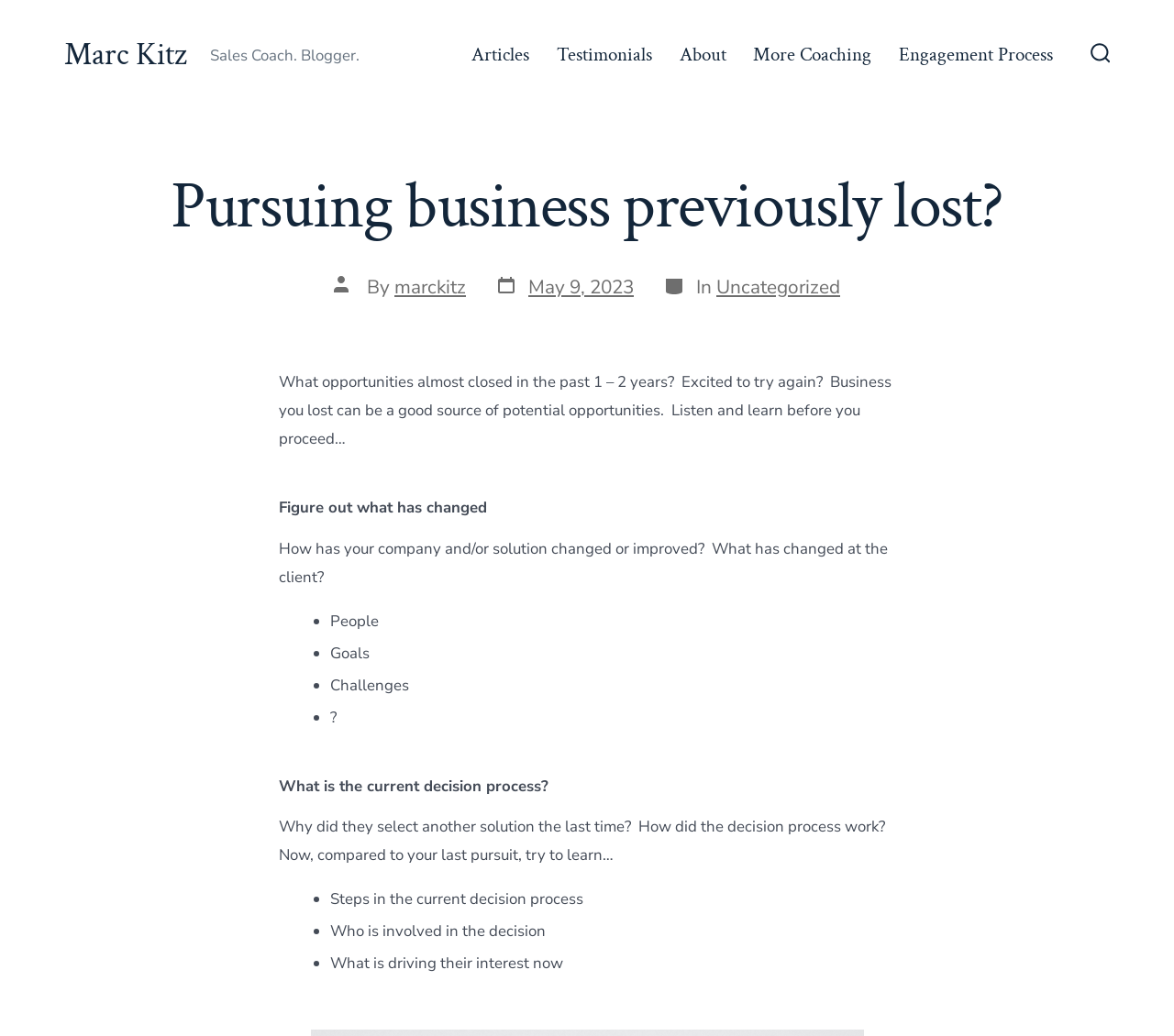What is the date of the post?
Please answer the question as detailed as possible based on the image.

The date of the post can be found by looking at the link 'Post date May 9, 2023' which is located below the heading 'Pursuing business previously lost?'.